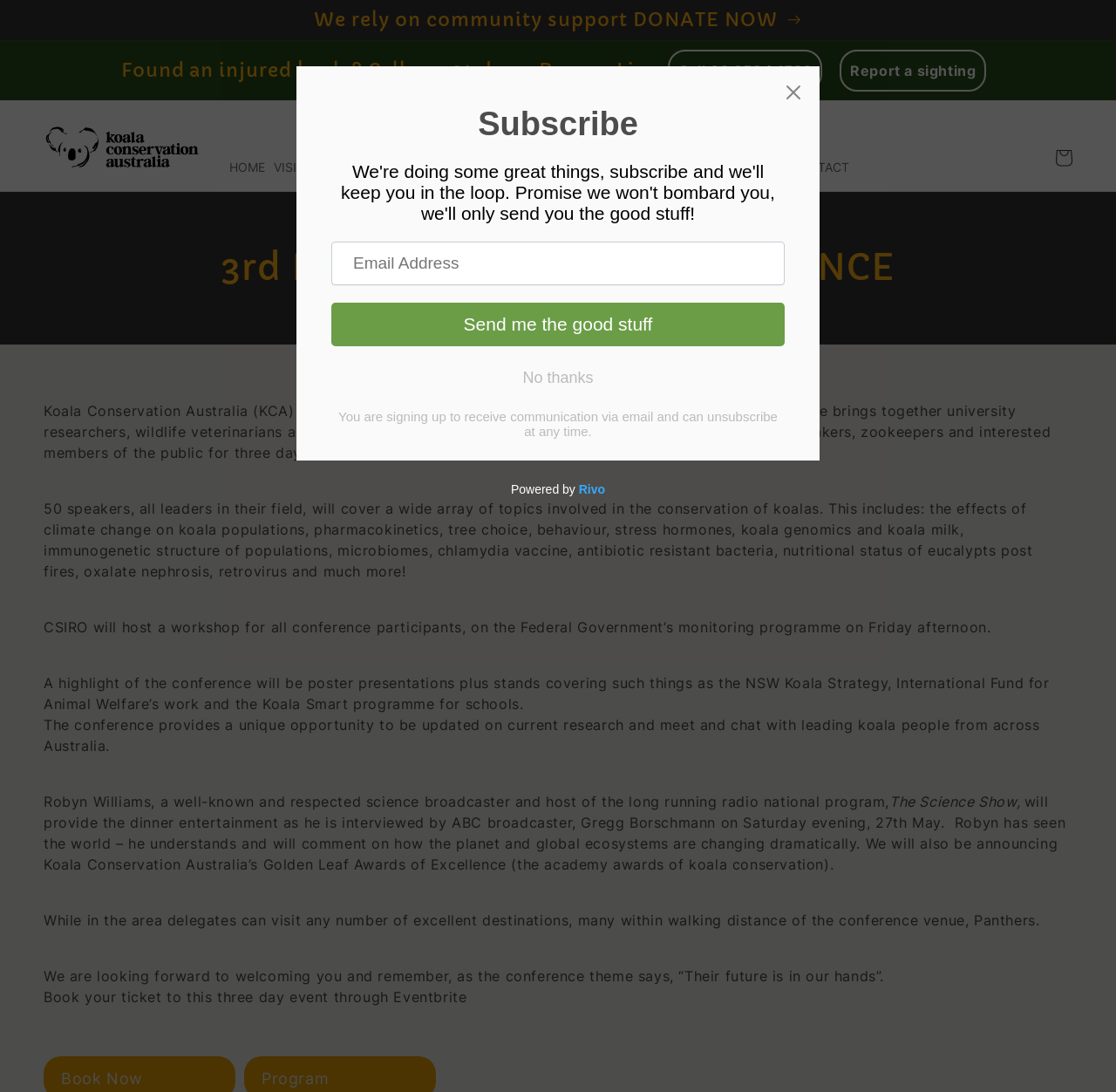What is the theme of the 3rd National Koala Conference?
Could you give a comprehensive explanation in response to this question?

I found the theme of the conference by reading the text content of the webpage, which mentions 'as the conference theme says, “Their future is in our hands”'.